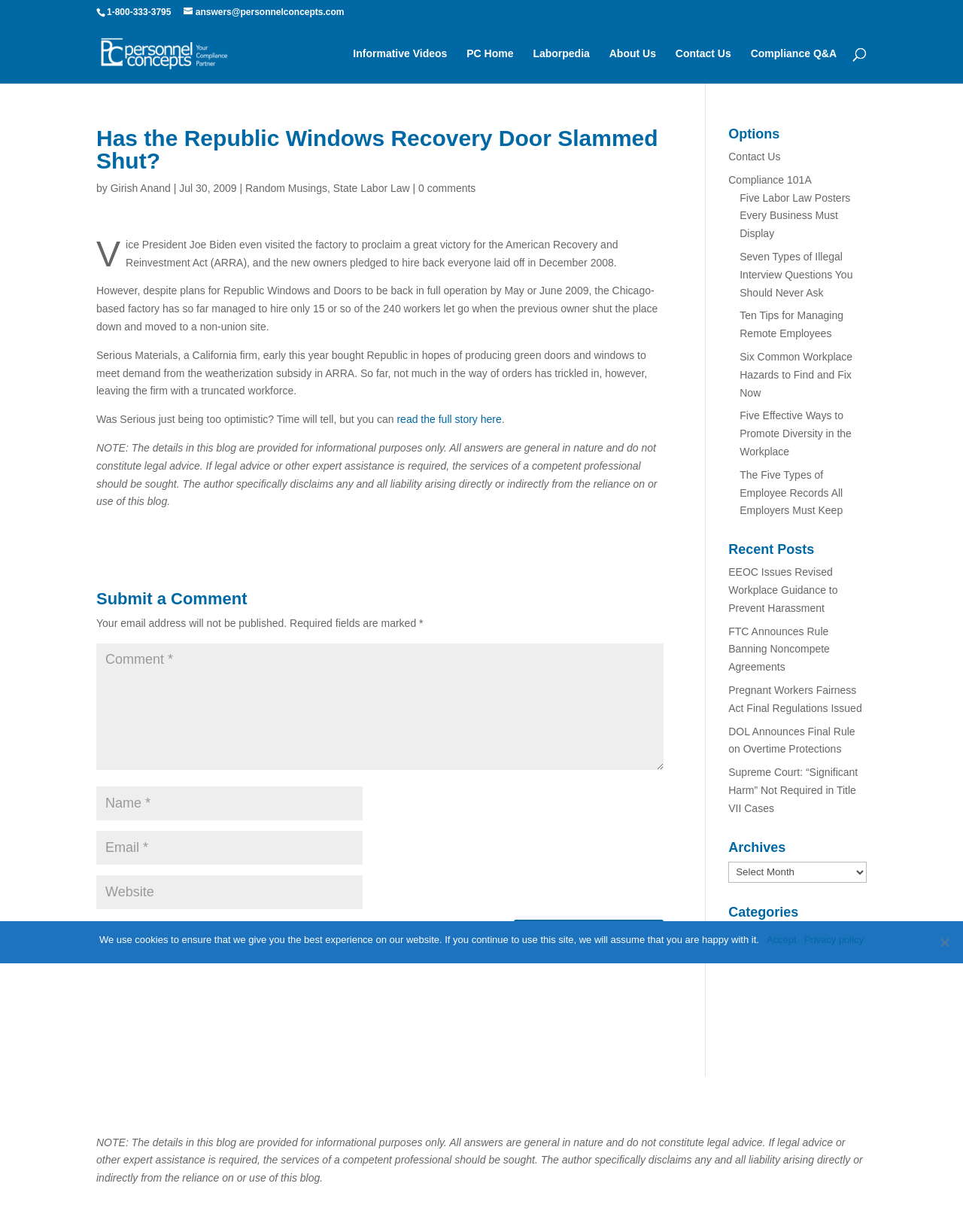What is the purpose of the 'Search for:' box?
Respond with a short answer, either a single word or a phrase, based on the image.

To search the website